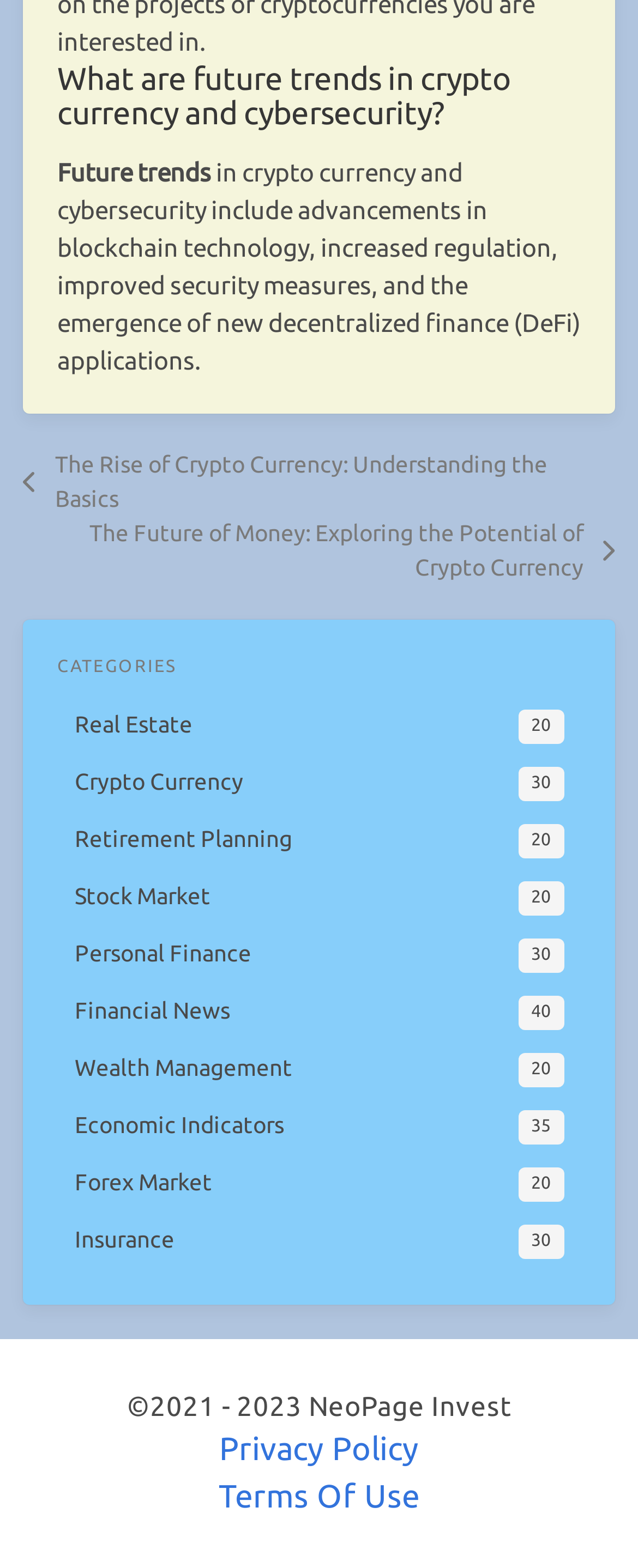Identify the bounding box coordinates of the element that should be clicked to fulfill this task: "Explore 'Crypto Currency' category". The coordinates should be provided as four float numbers between 0 and 1, i.e., [left, top, right, bottom].

[0.09, 0.481, 0.91, 0.518]